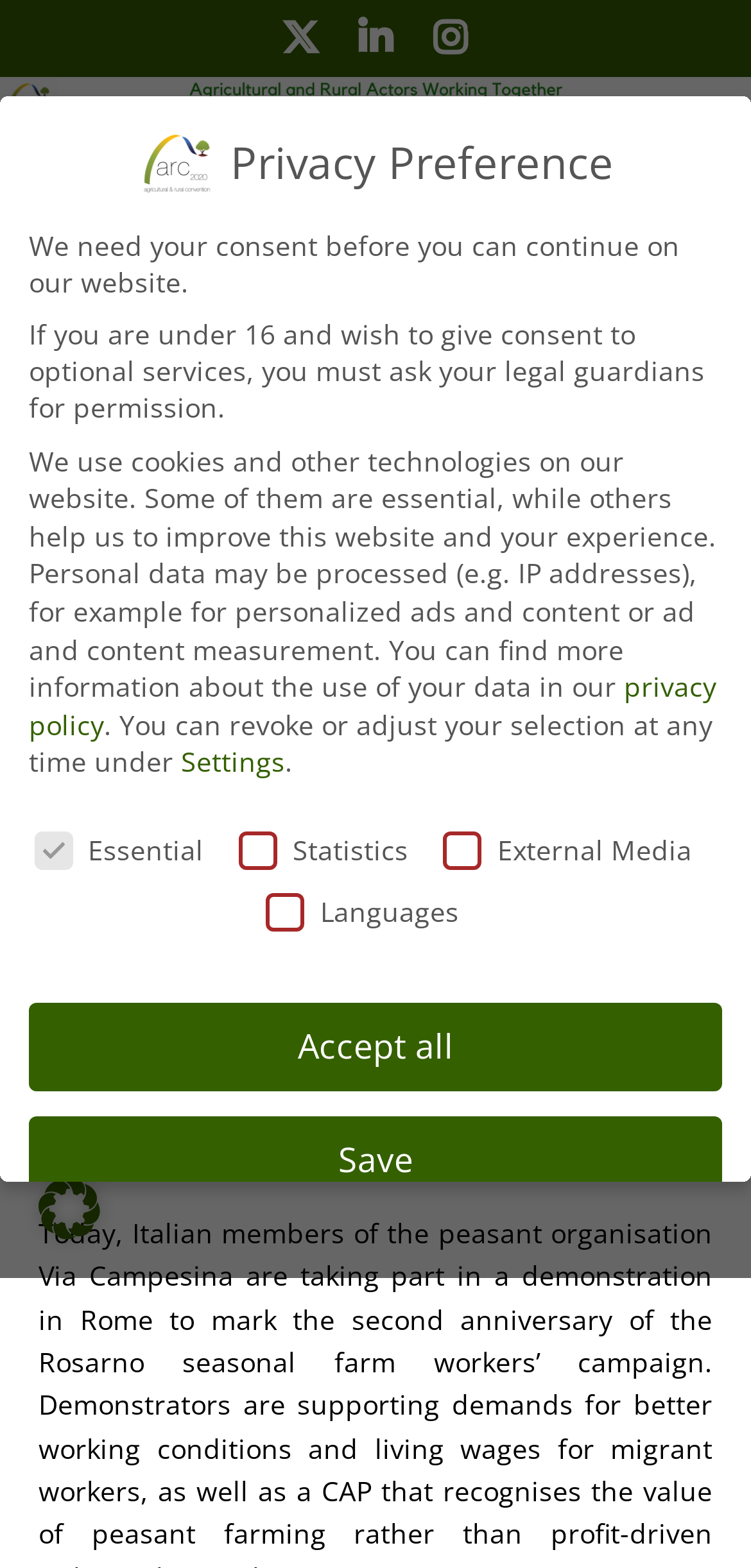Locate the bounding box coordinates of the clickable region to complete the following instruction: "Switch to English."

[0.654, 0.15, 0.69, 0.183]